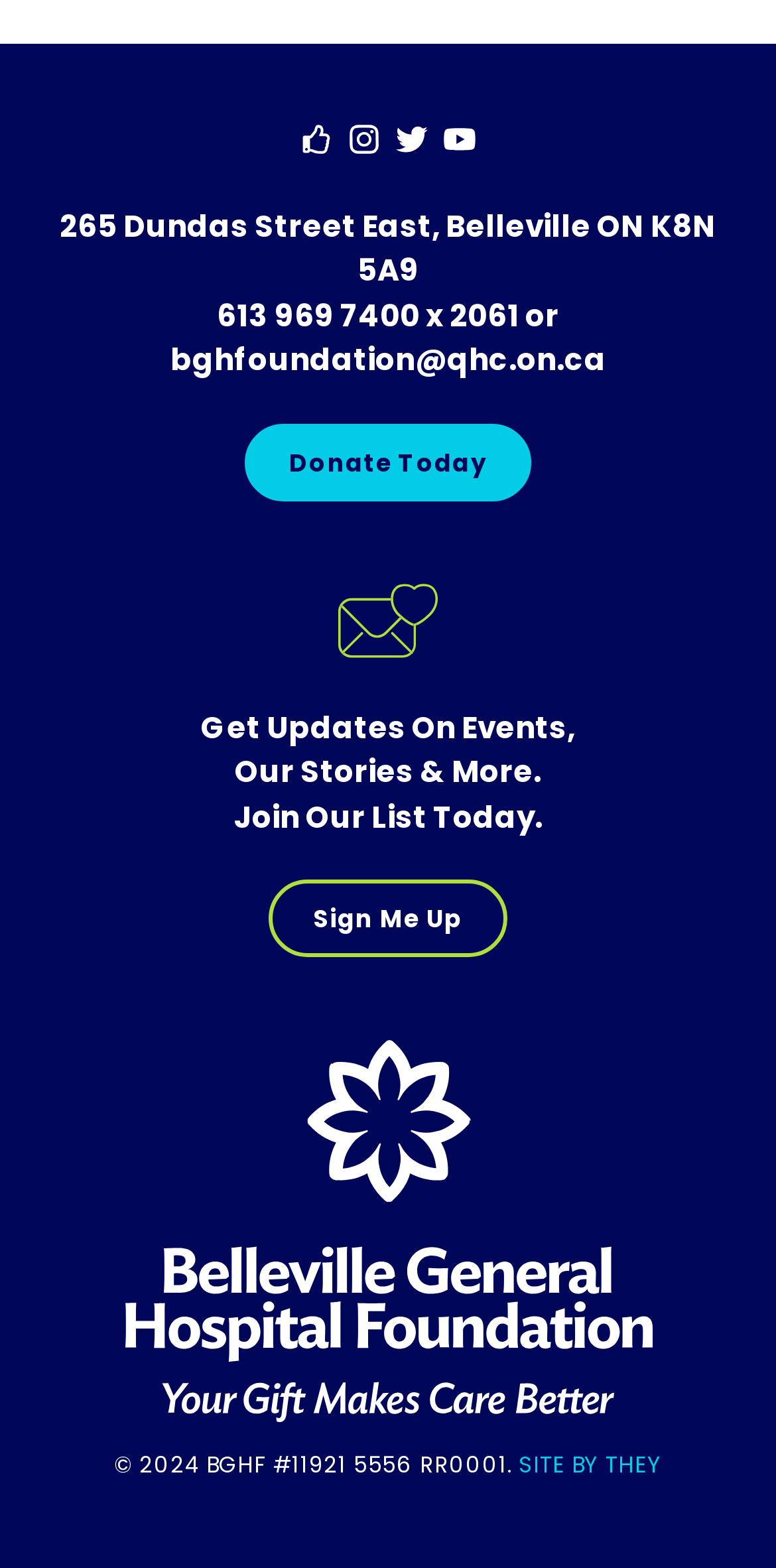Find and provide the bounding box coordinates for the UI element described with: "Donate Today".

[0.316, 0.27, 0.684, 0.32]